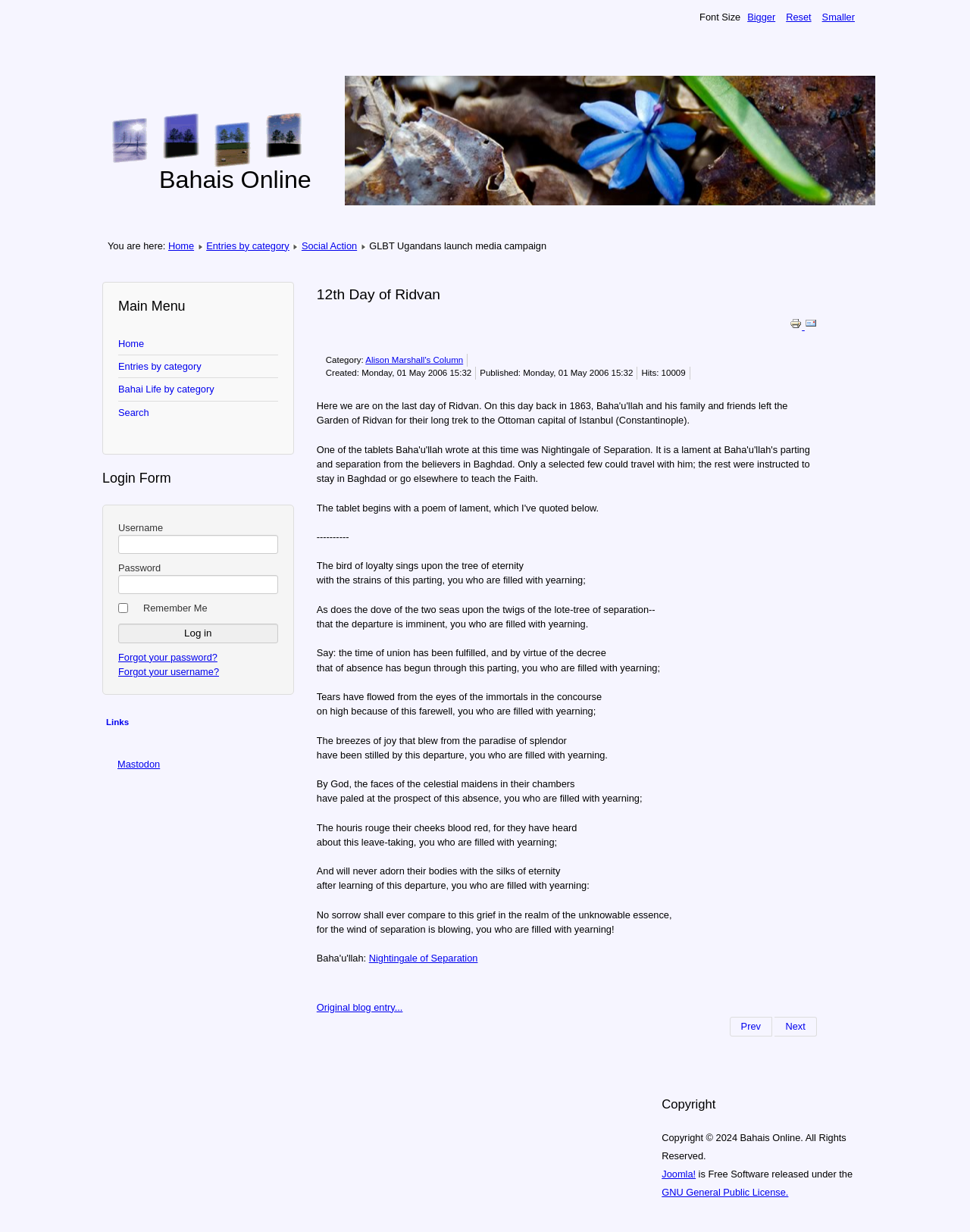Using the webpage screenshot and the element description Bahai Life by category, determine the bounding box coordinates. Specify the coordinates in the format (top-left x, top-left y, bottom-right x, bottom-right y) with values ranging from 0 to 1.

[0.122, 0.307, 0.286, 0.326]